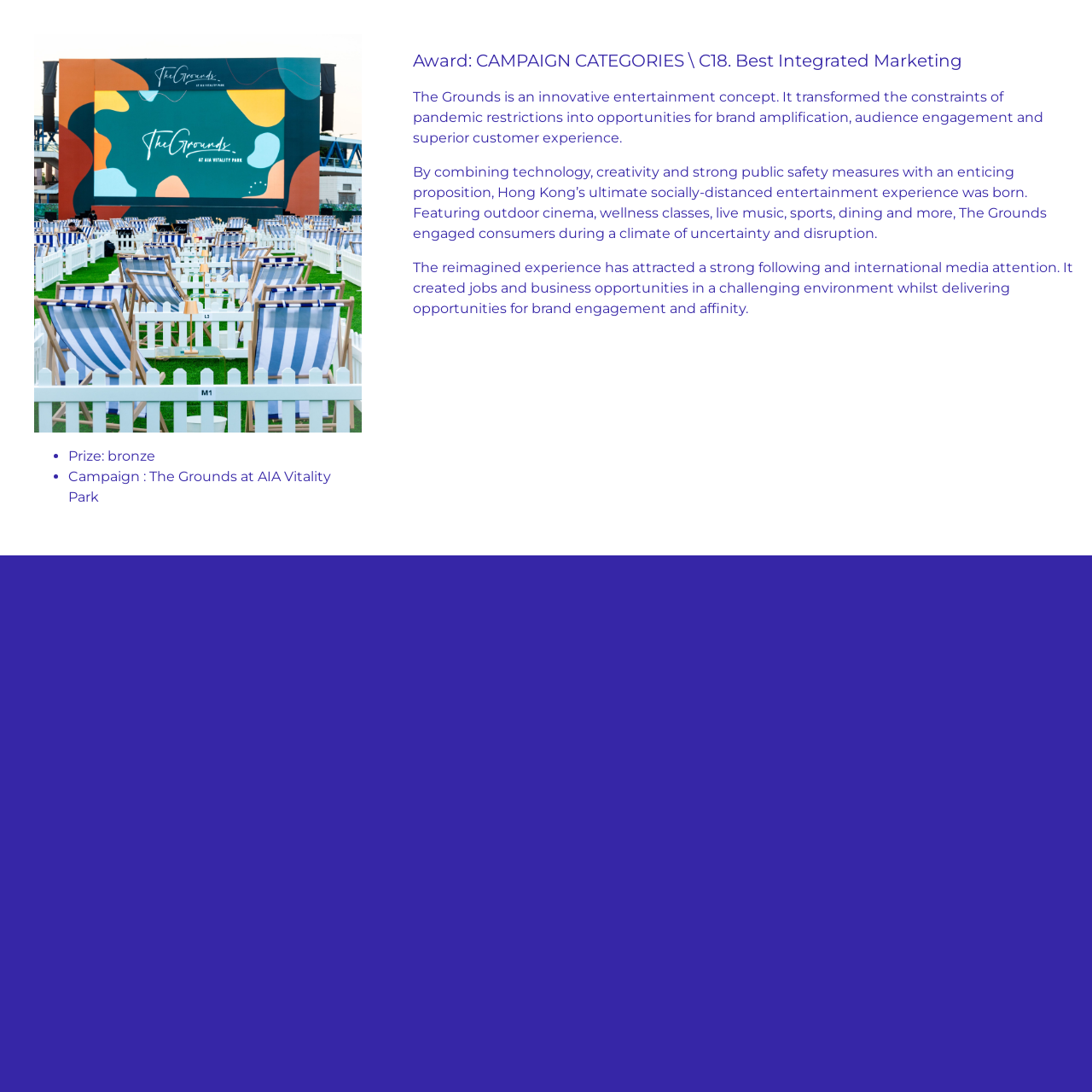What is the name of the campaign?
We need a detailed and meticulous answer to the question.

The name of the campaign is mentioned in the list item with a bullet point, where it says 'Campaign :' followed by the text 'The Grounds at AIA Vitality Park'.